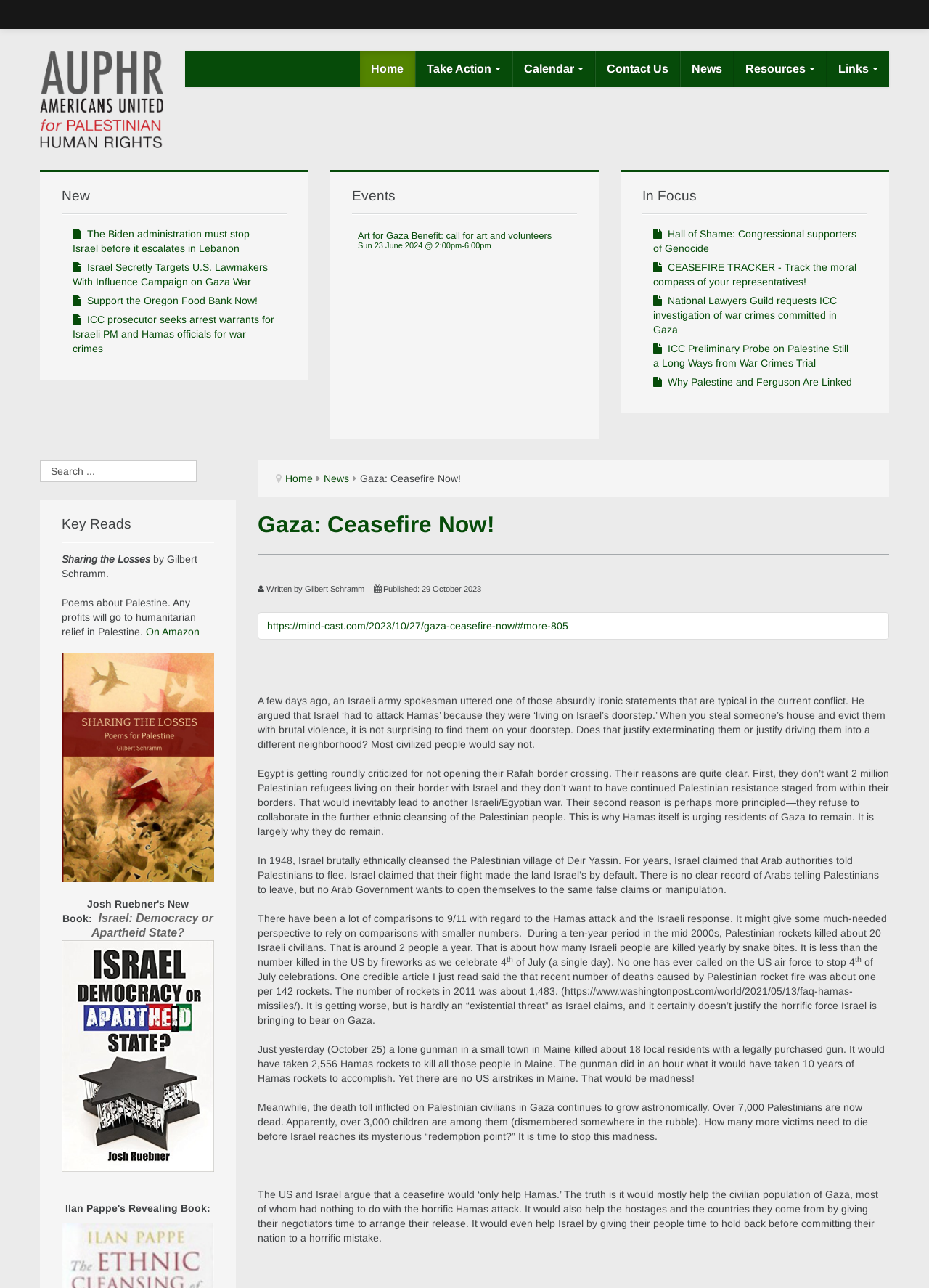What is the name of the organization?
Refer to the image and offer an in-depth and detailed answer to the question.

Based on the meta description, I can infer that the organization's name is Americans United for Palestinian Human Rights.